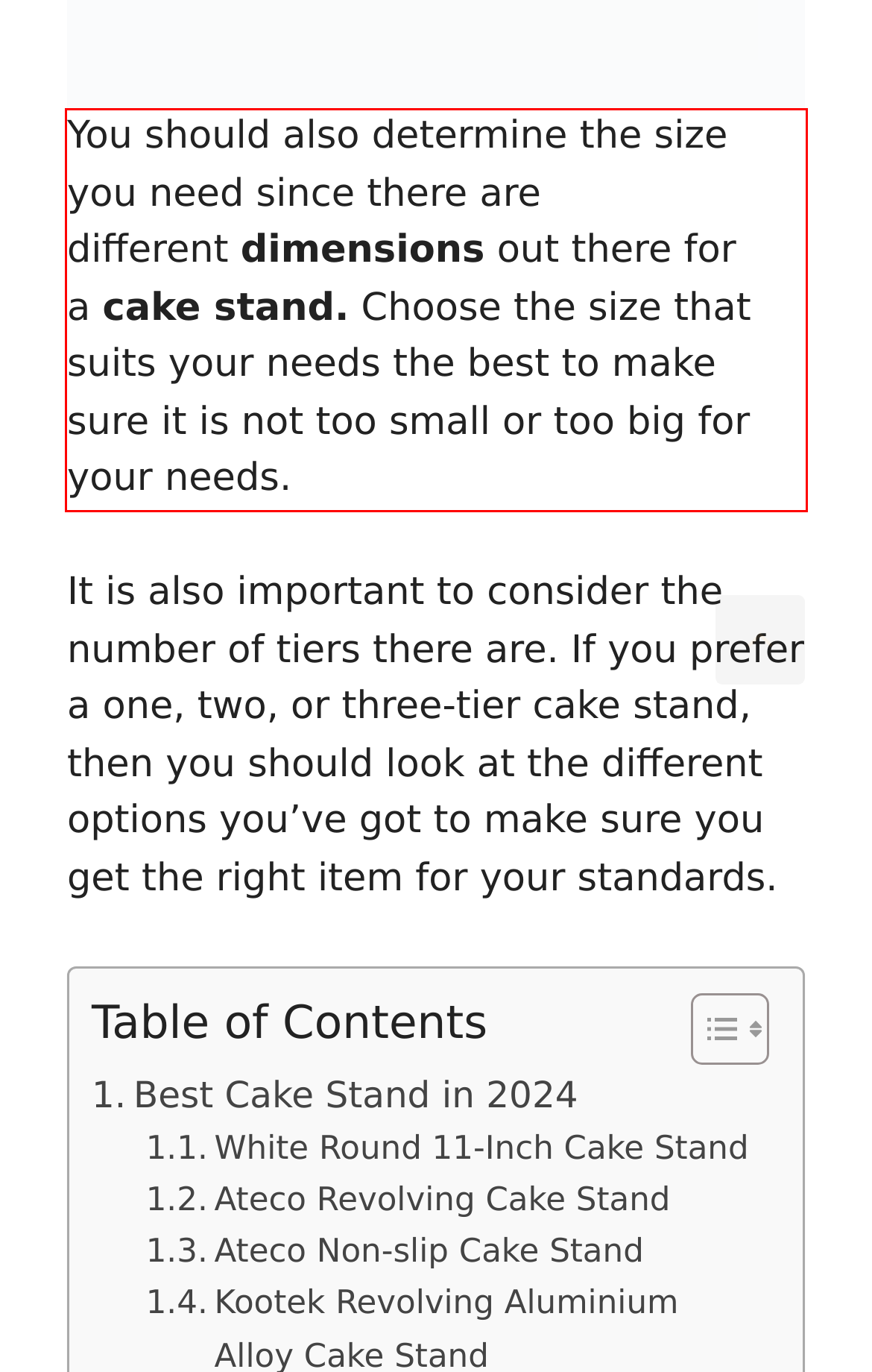Look at the provided screenshot of the webpage and perform OCR on the text within the red bounding box.

You should also determine the size you need since there are different dimensions out there for a cake stand. Choose the size that suits your needs the best to make sure it is not too small or too big for your needs.